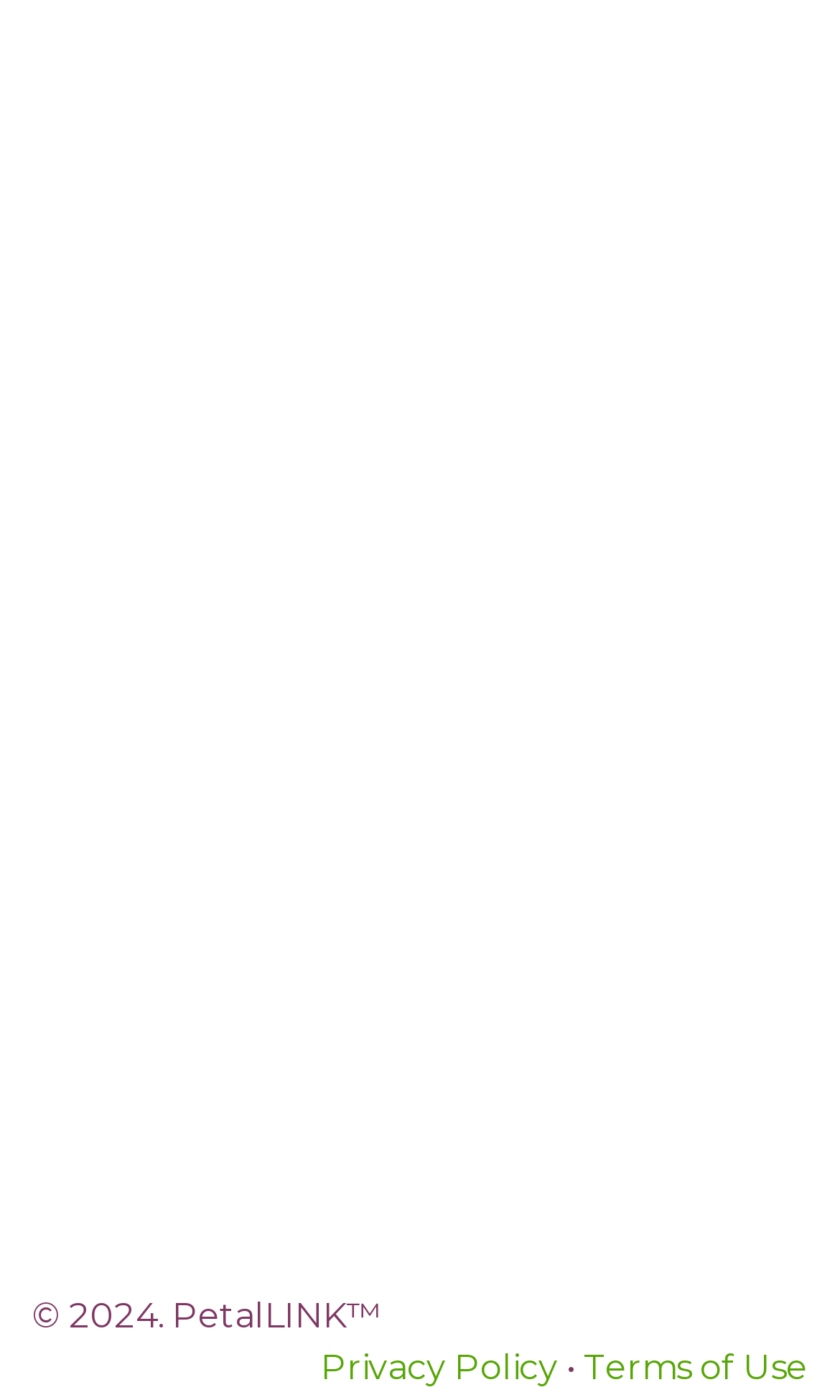Extract the bounding box coordinates of the UI element described: "Terms of Use". Provide the coordinates in the format [left, top, right, bottom] with values ranging from 0 to 1.

[0.695, 0.962, 0.962, 0.991]